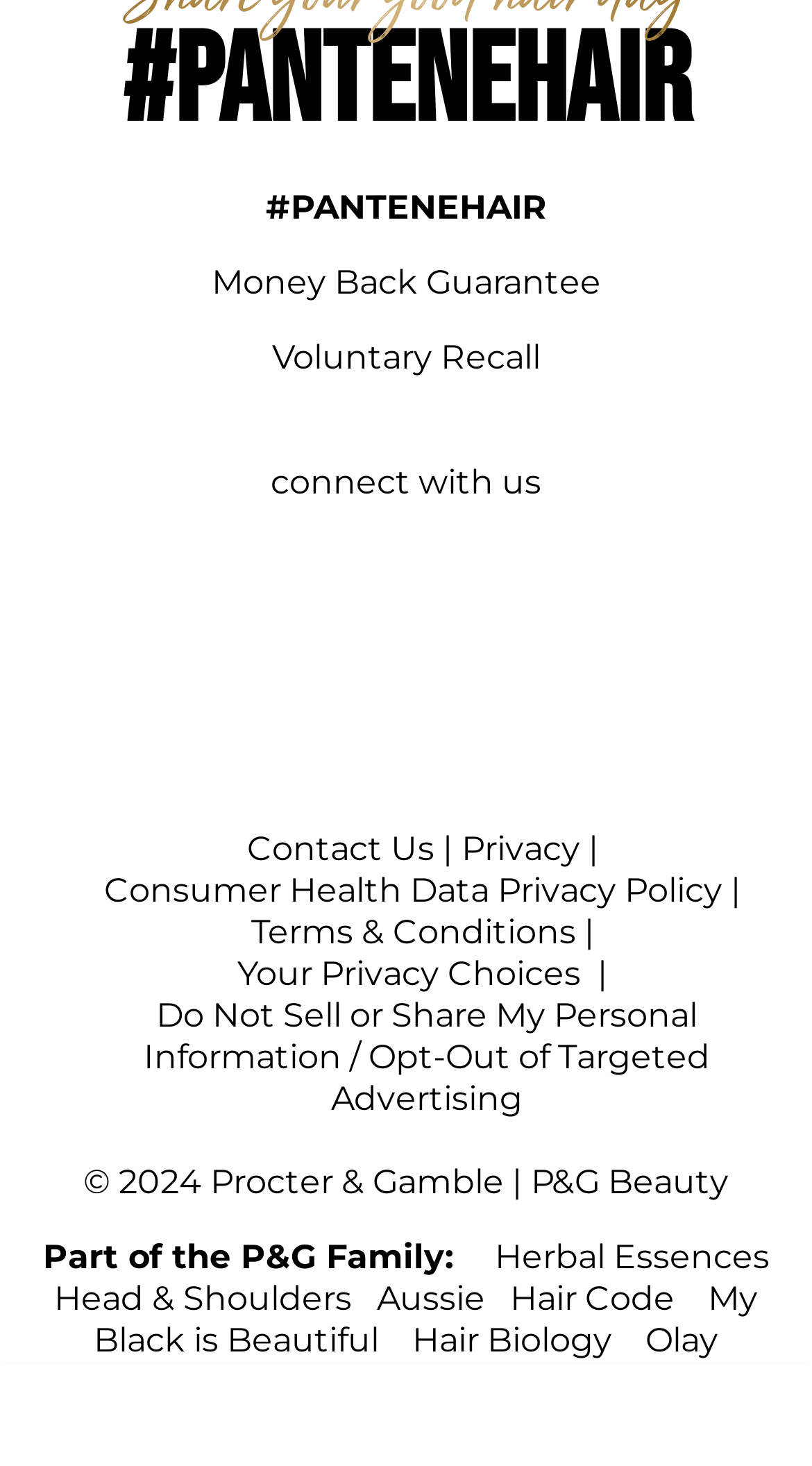How many social media links are available?
Answer the question with just one word or phrase using the image.

4